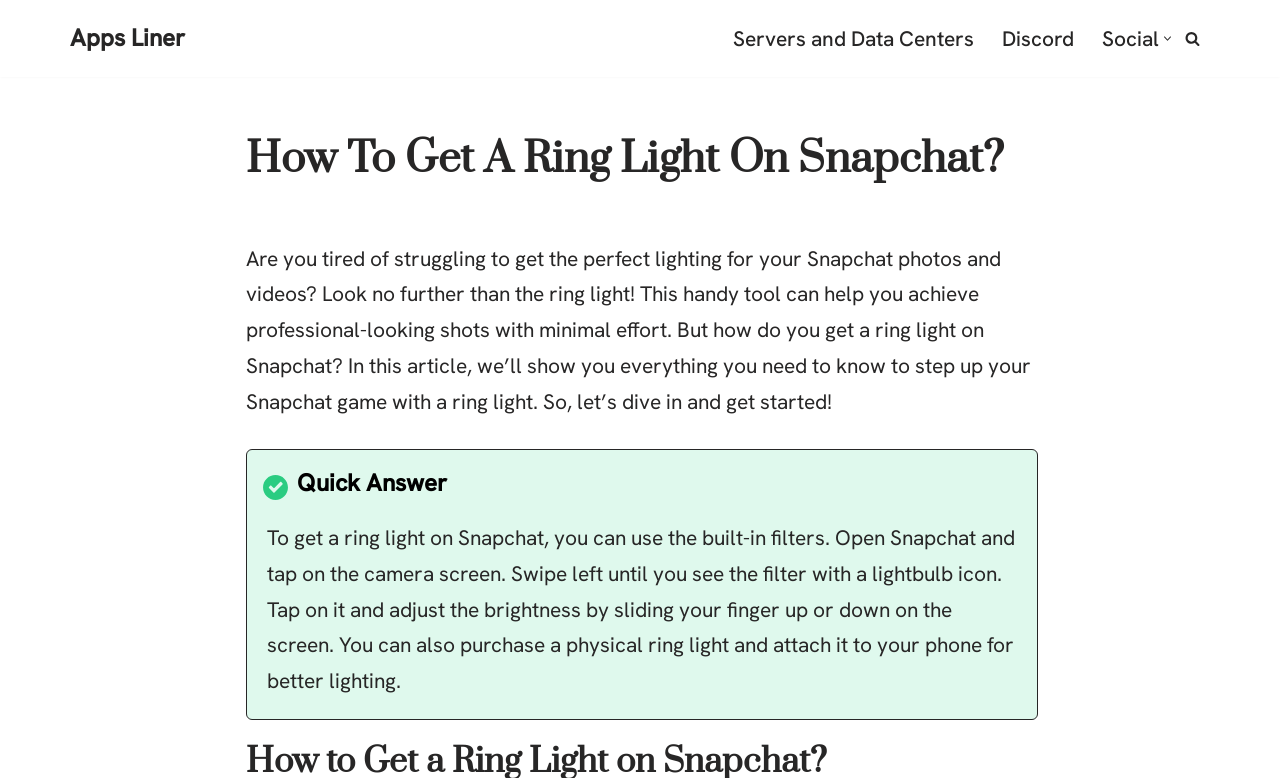Using the information from the screenshot, answer the following question thoroughly:
How do you adjust the brightness of the ring light filter?

The webpage instructs to open Snapchat, tap on the camera screen, swipe left until you see the filter with a lightbulb icon, tap on it, and then adjust the brightness by sliding your finger up or down on the screen.